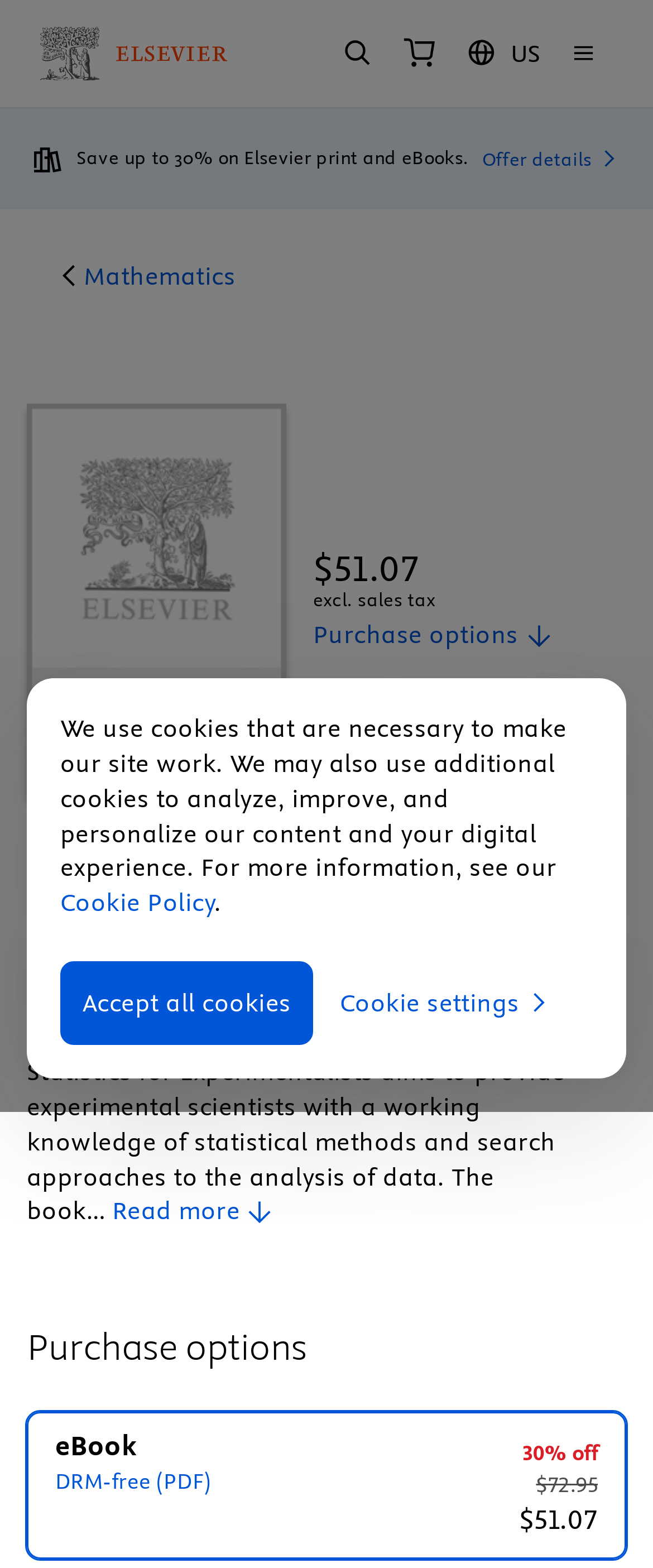Please extract the title of the webpage.

Statistics for Experimentalists